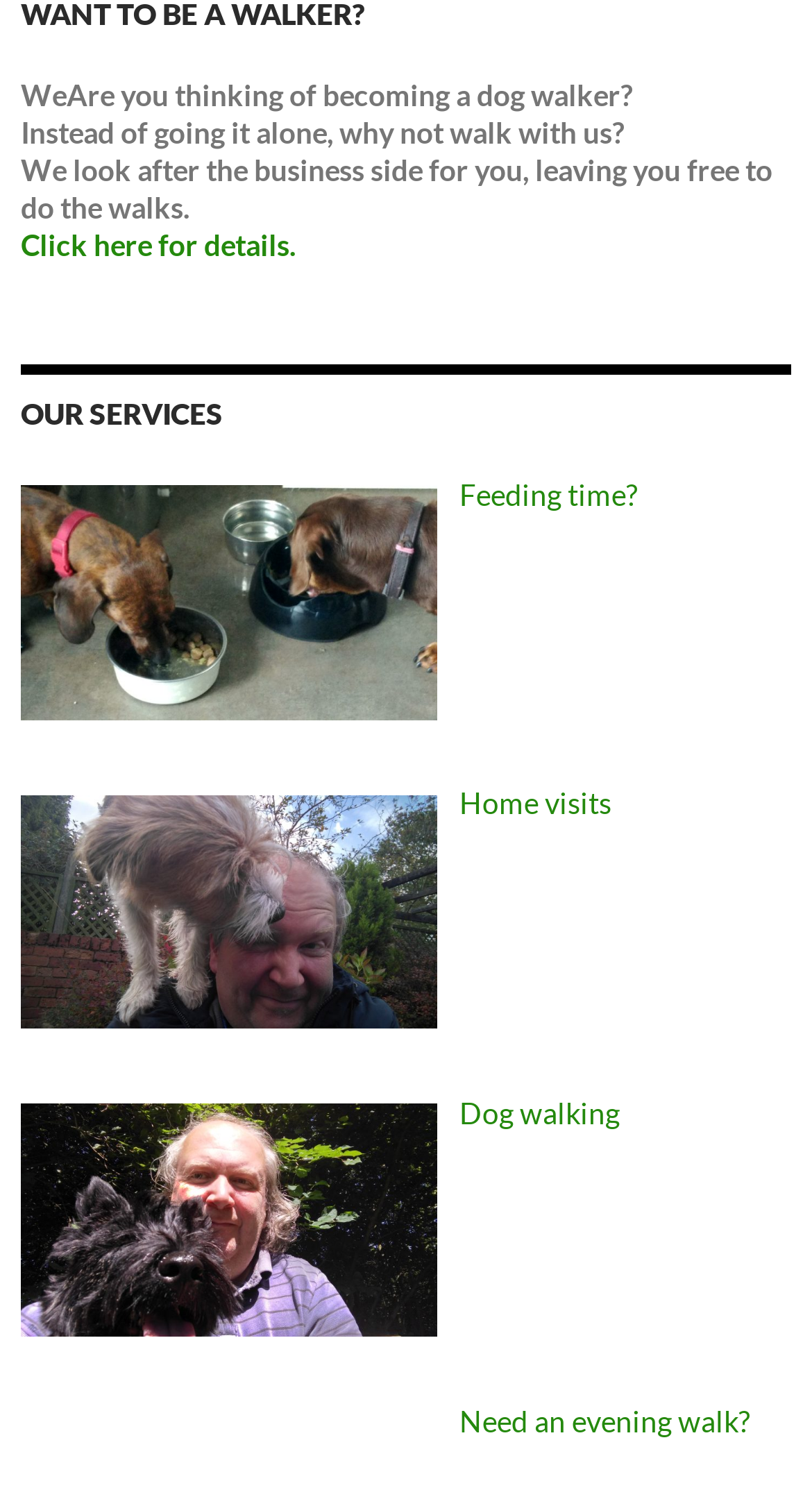Locate the bounding box coordinates of the UI element described by: "Feeding time?". The bounding box coordinates should consist of four float numbers between 0 and 1, i.e., [left, top, right, bottom].

[0.565, 0.32, 0.786, 0.344]